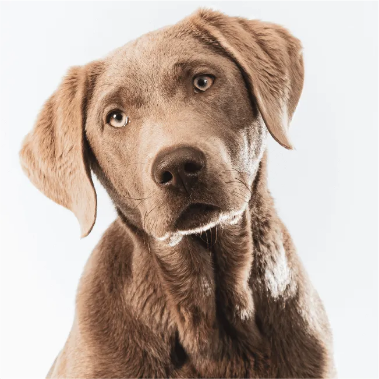Answer this question in one word or a short phrase: What is the goal of Alpha Dog Grooming?

stress-free and caring environment